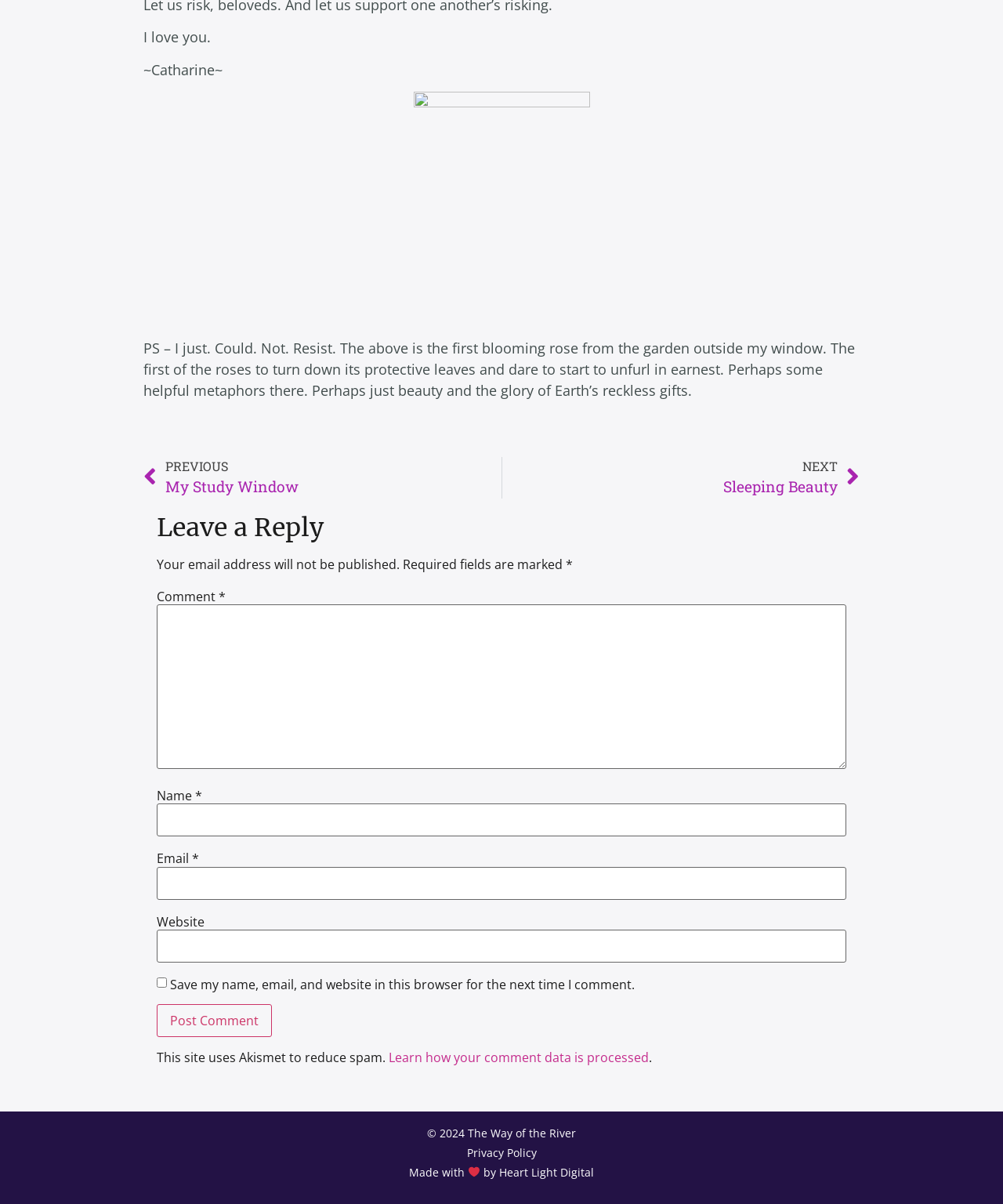Using the webpage screenshot, locate the HTML element that fits the following description and provide its bounding box: "parent_node: Comment * name="comment"".

[0.156, 0.502, 0.844, 0.639]